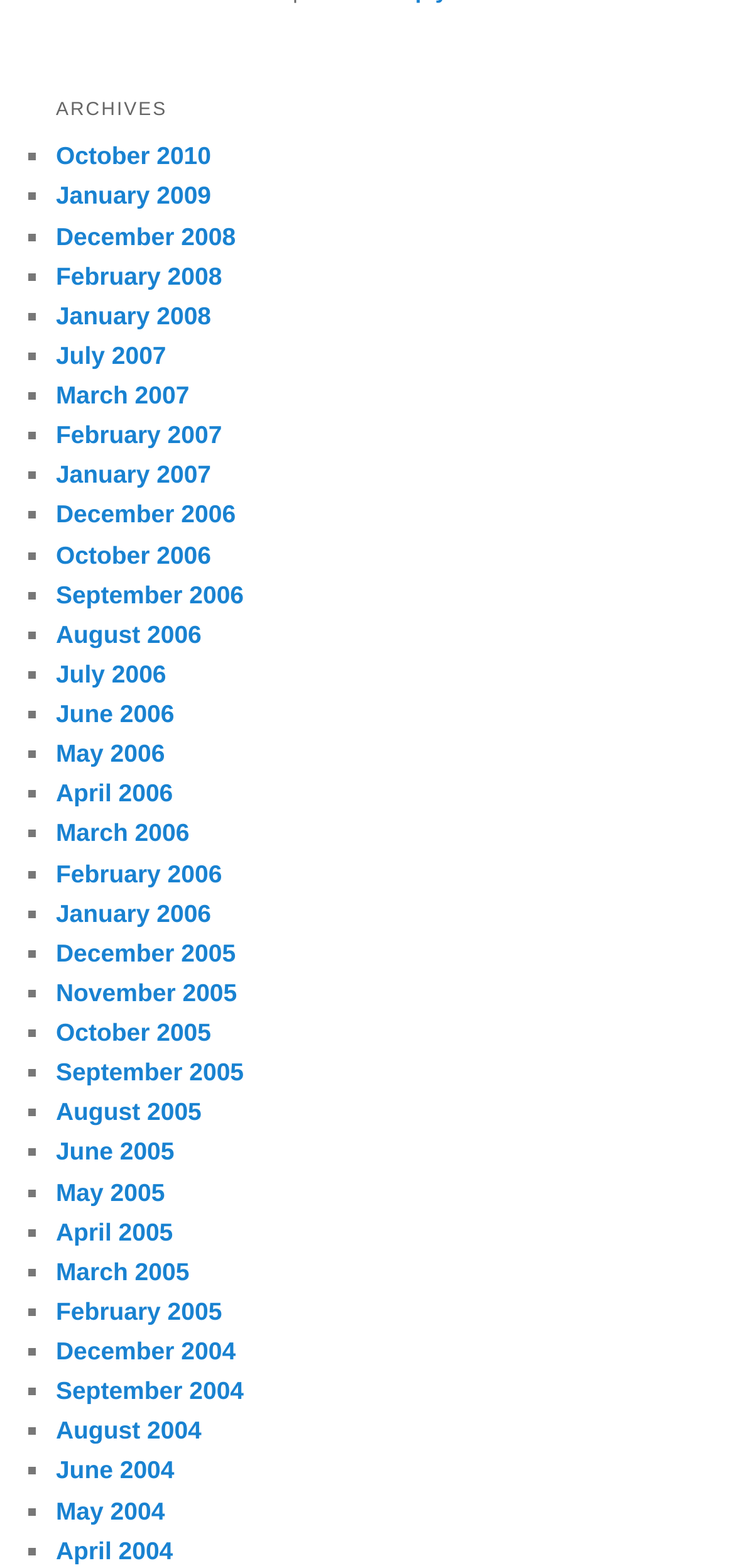Can you pinpoint the bounding box coordinates for the clickable element required for this instruction: "Go to January 2009 archives"? The coordinates should be four float numbers between 0 and 1, i.e., [left, top, right, bottom].

[0.076, 0.116, 0.287, 0.134]